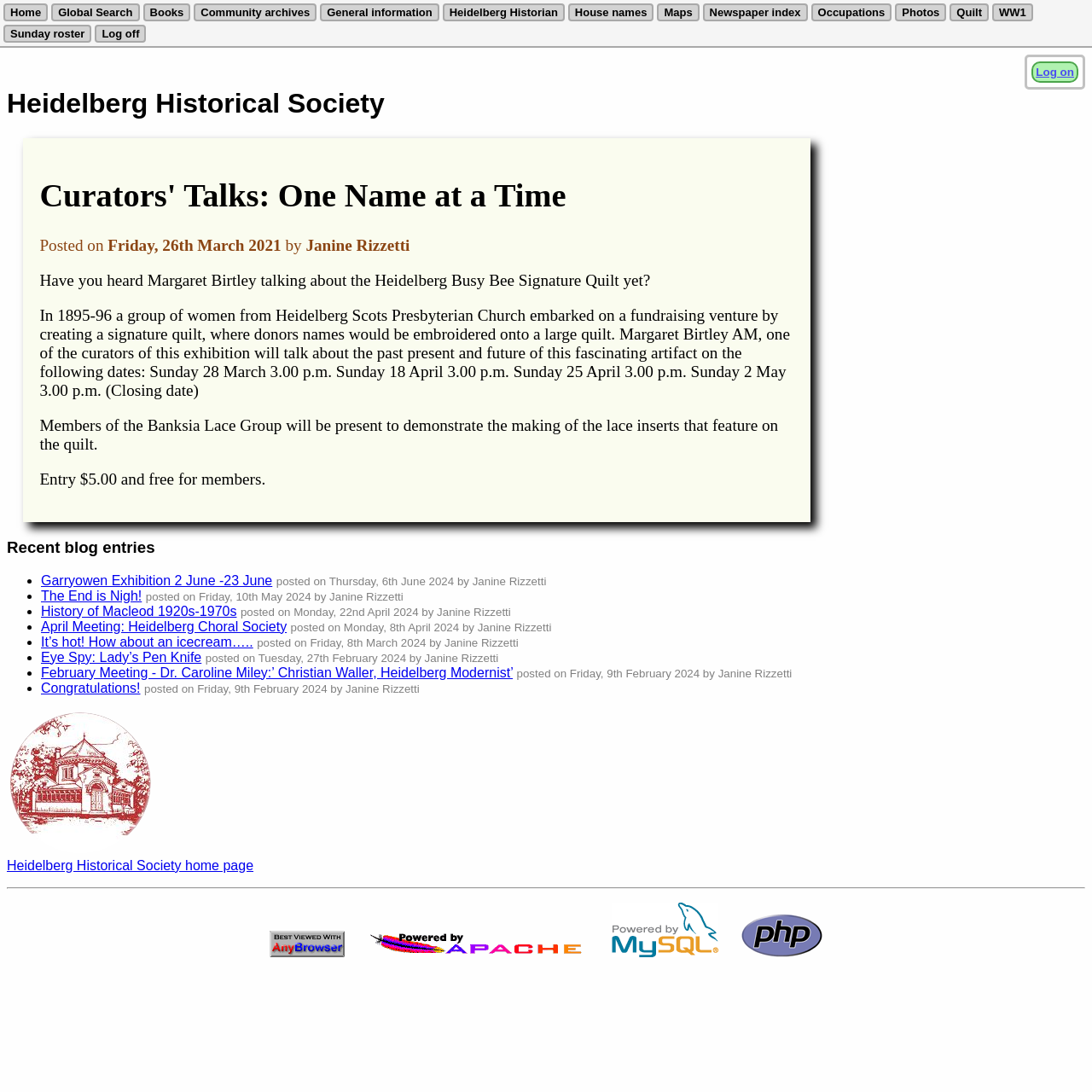What is the name of the historical society?
Answer the question in as much detail as possible.

The name of the historical society can be found in the heading element at the top of the webpage, which reads 'Heidelberg Historical Society'.